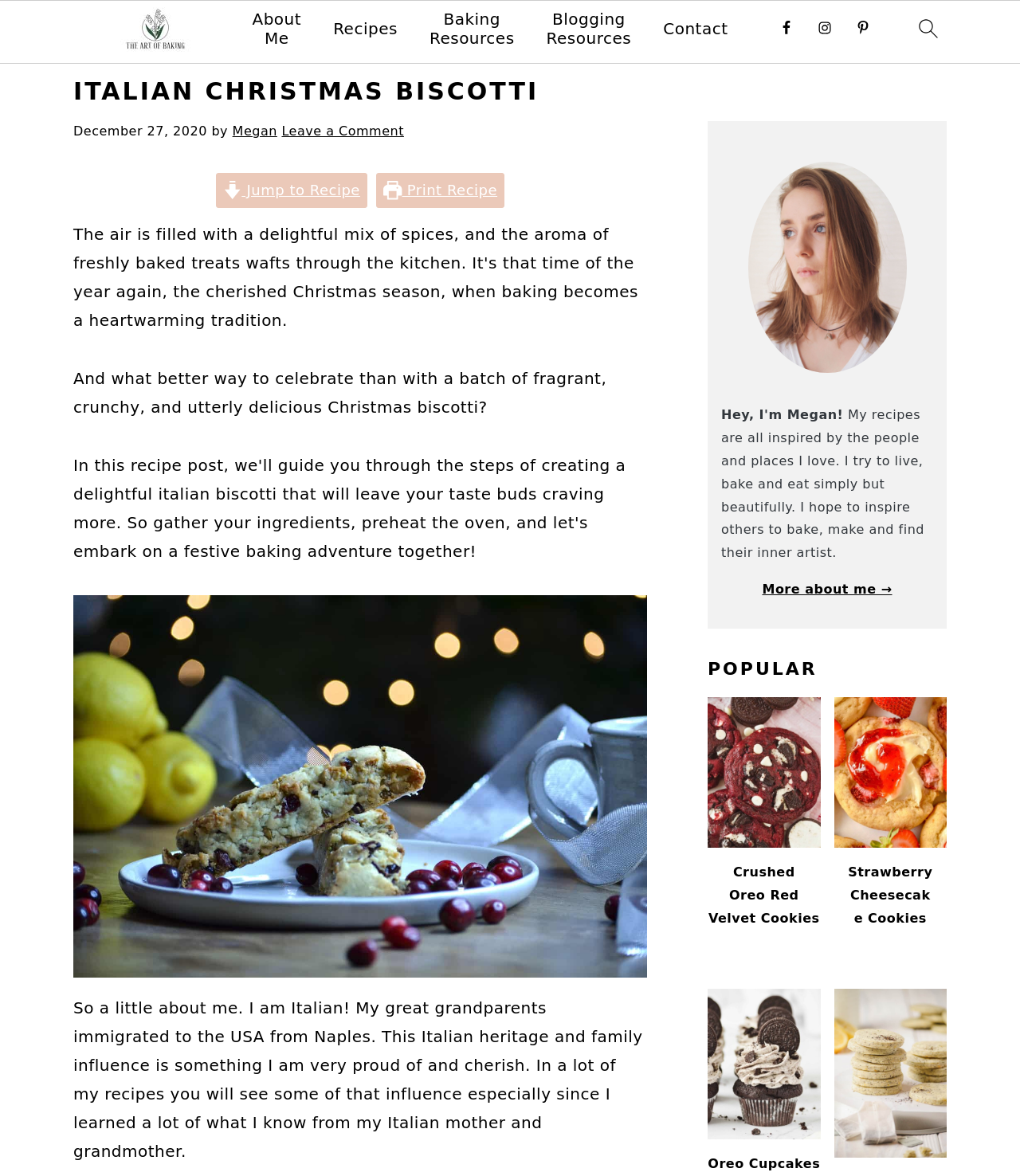Generate the main heading text from the webpage.

ITALIAN CHRISTMAS BISCOTTI